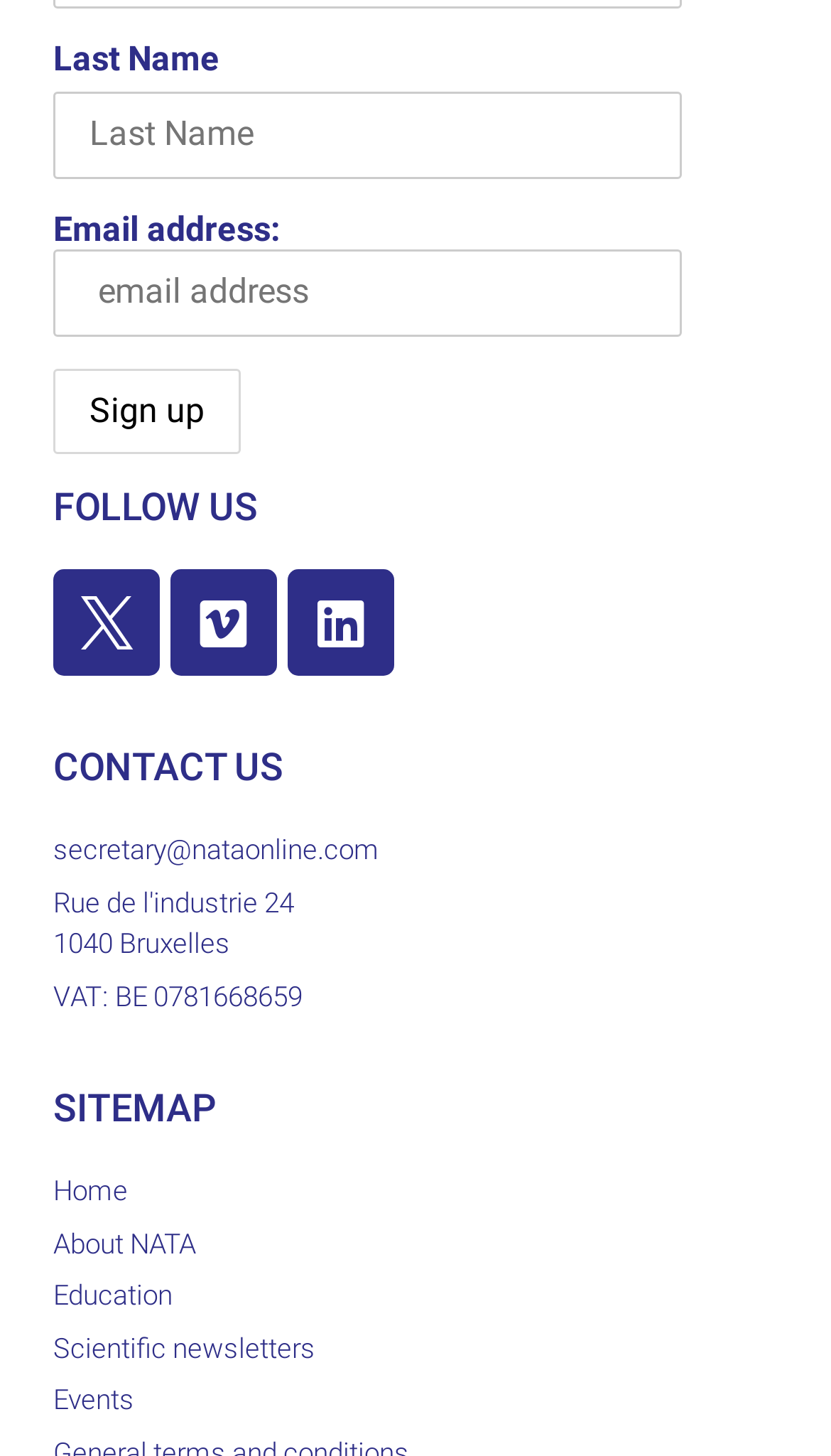Please predict the bounding box coordinates of the element's region where a click is necessary to complete the following instruction: "Click on the 'Sign up' button". The coordinates should be represented by four float numbers between 0 and 1, i.e., [left, top, right, bottom].

[0.064, 0.253, 0.29, 0.312]